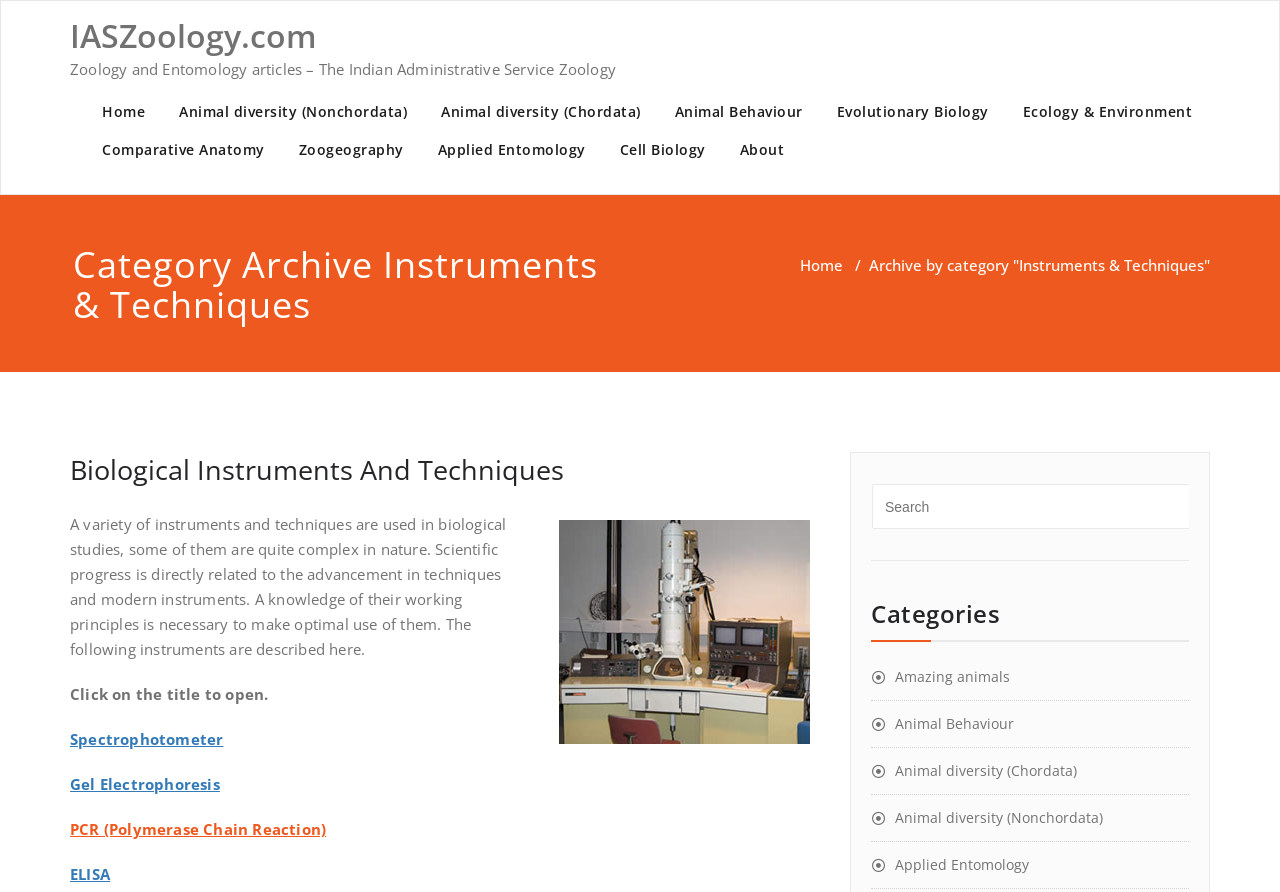Please identify the bounding box coordinates of the element on the webpage that should be clicked to follow this instruction: "view Biological Instruments And Techniques". The bounding box coordinates should be given as four float numbers between 0 and 1, formatted as [left, top, right, bottom].

[0.055, 0.506, 0.441, 0.547]